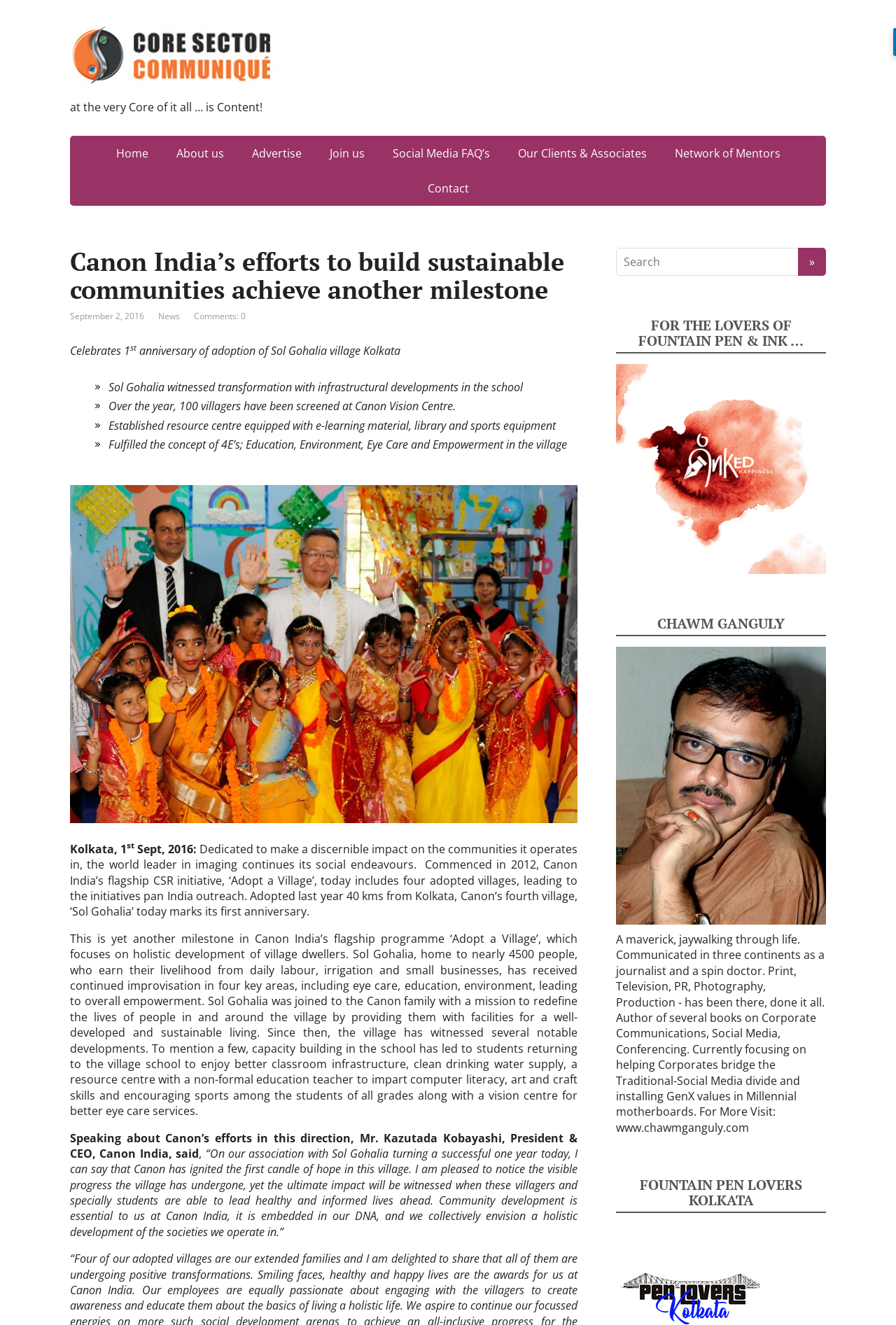Please provide a detailed answer to the question below based on the screenshot: 
How many villagers have been screened at Canon Vision Centre?

The answer can be found in the list of achievements in the middle of the webpage, where it is mentioned that 'Over the year, 100 villagers have been screened at Canon Vision Centre.'